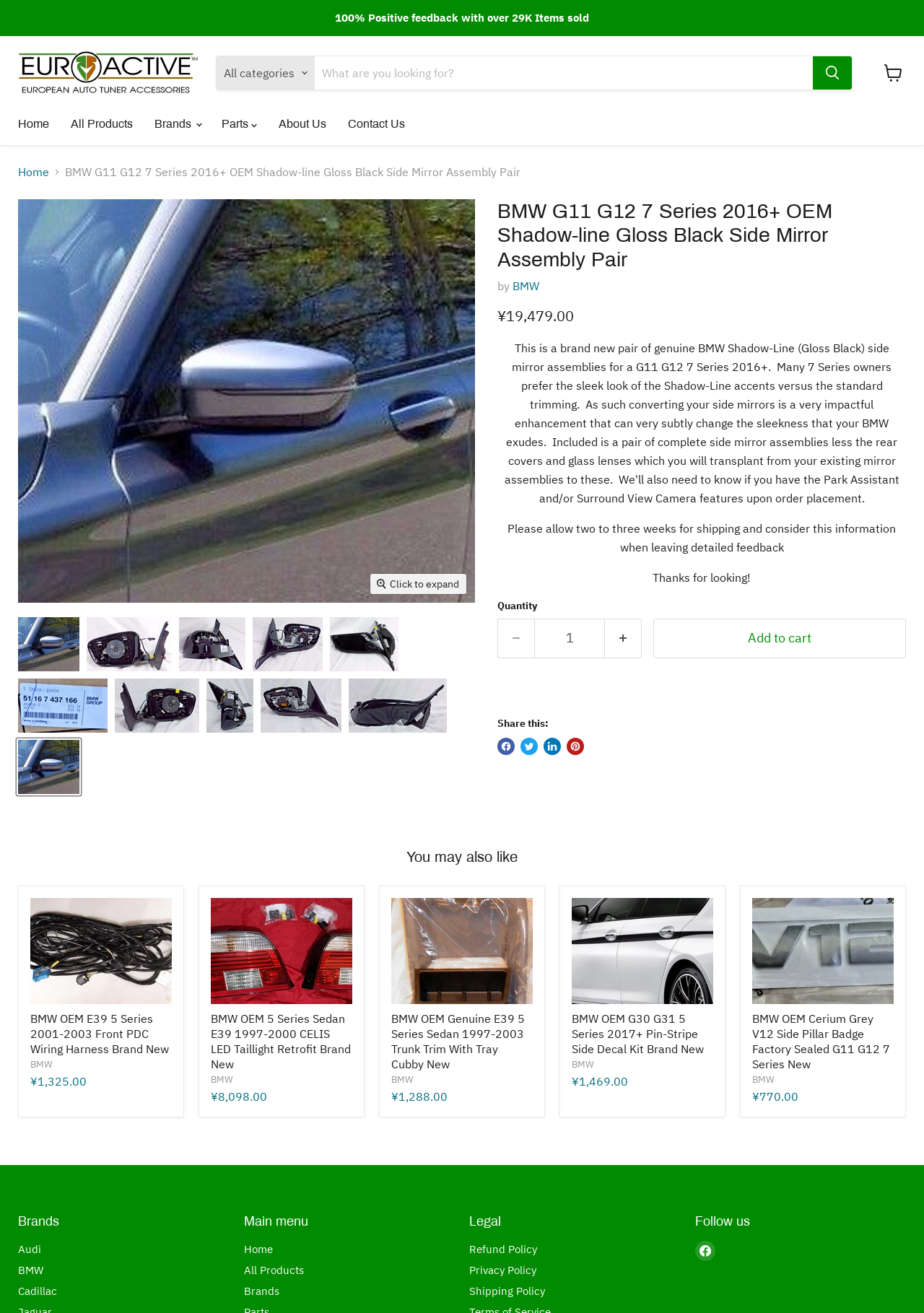Using the provided element description: "parent_node: All categories aria-label="Search"", determine the bounding box coordinates of the corresponding UI element in the screenshot.

[0.88, 0.043, 0.922, 0.068]